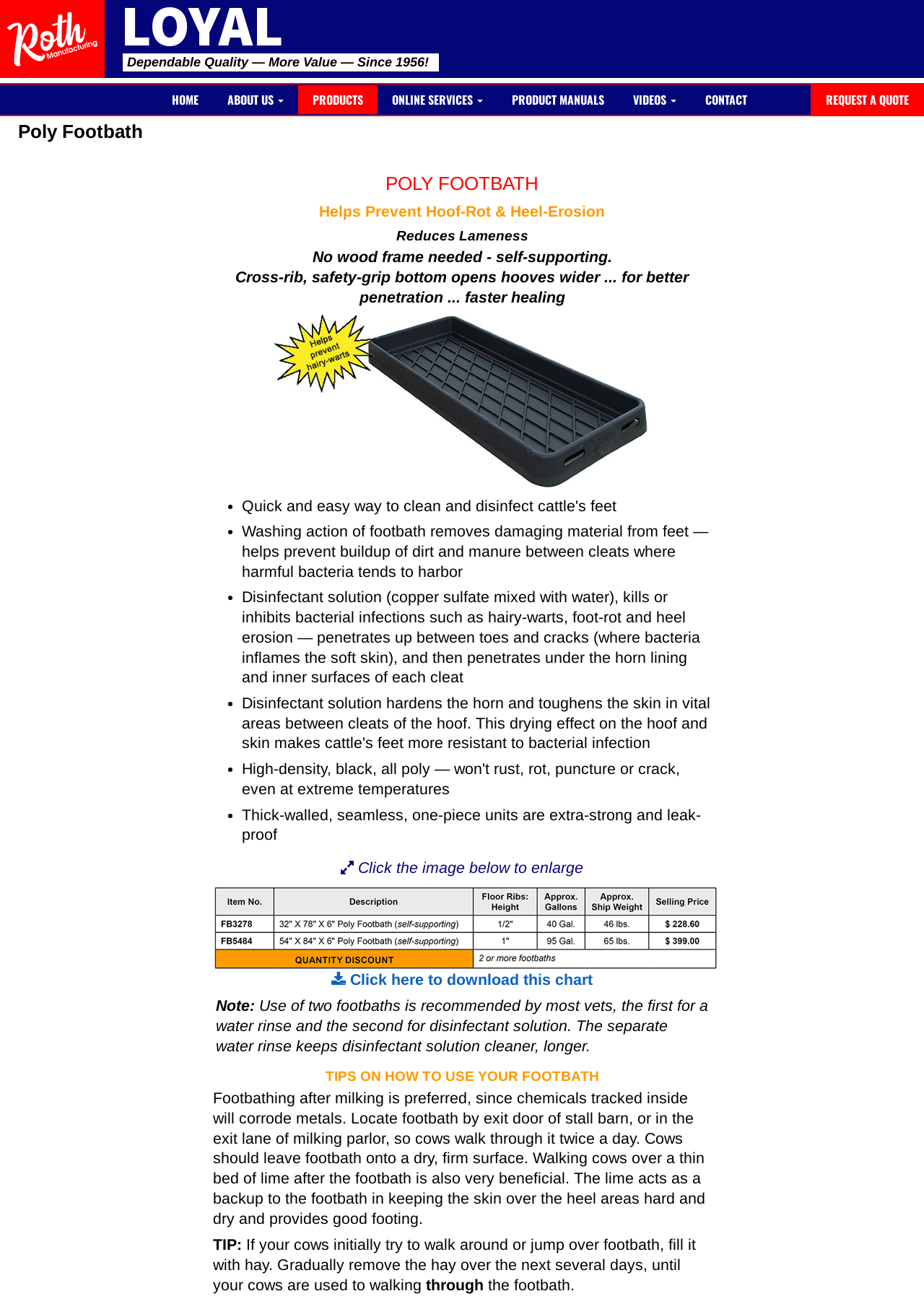What is recommended by most vets for footbathing?
Please give a detailed and elaborate explanation in response to the question.

This information is obtained from the StaticText element 'Note: Use of two footbaths is recommended by most vets, the first for a water rinse and the second for disinfectant solution.' which provides a note about the recommended practice for footbathing.